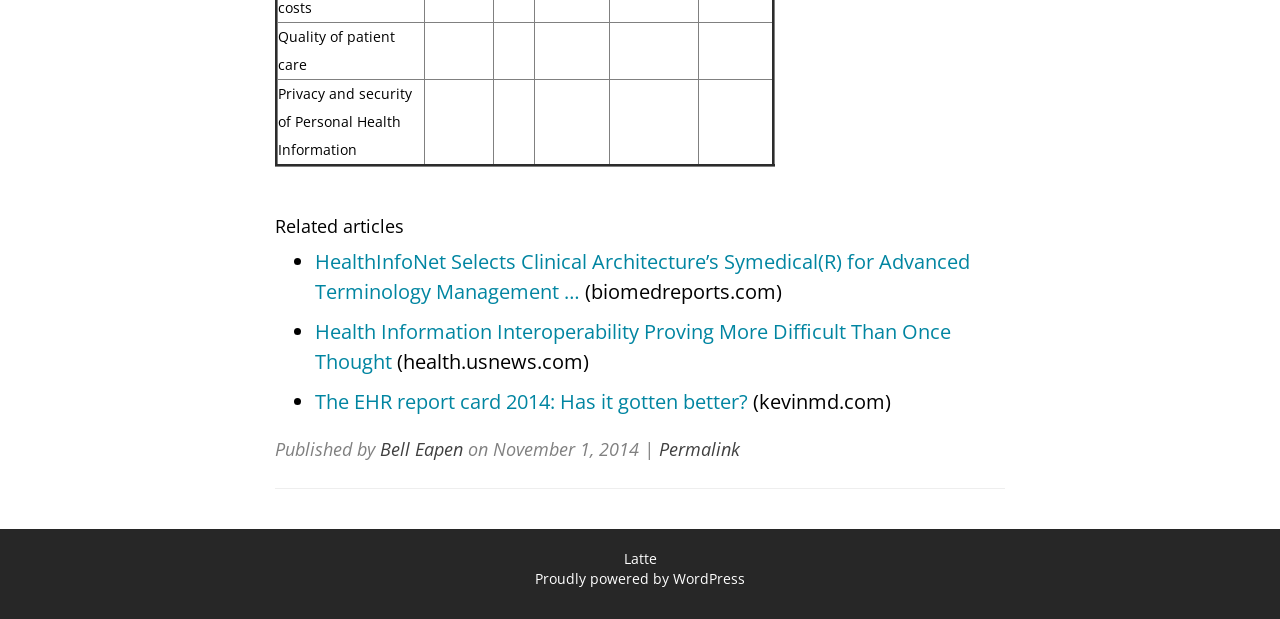When was the article published?
Please respond to the question thoroughly and include all relevant details.

The publication date of the article can be determined by looking at the text 'November 1, 2014' which is displayed next to the 'Published by' text.